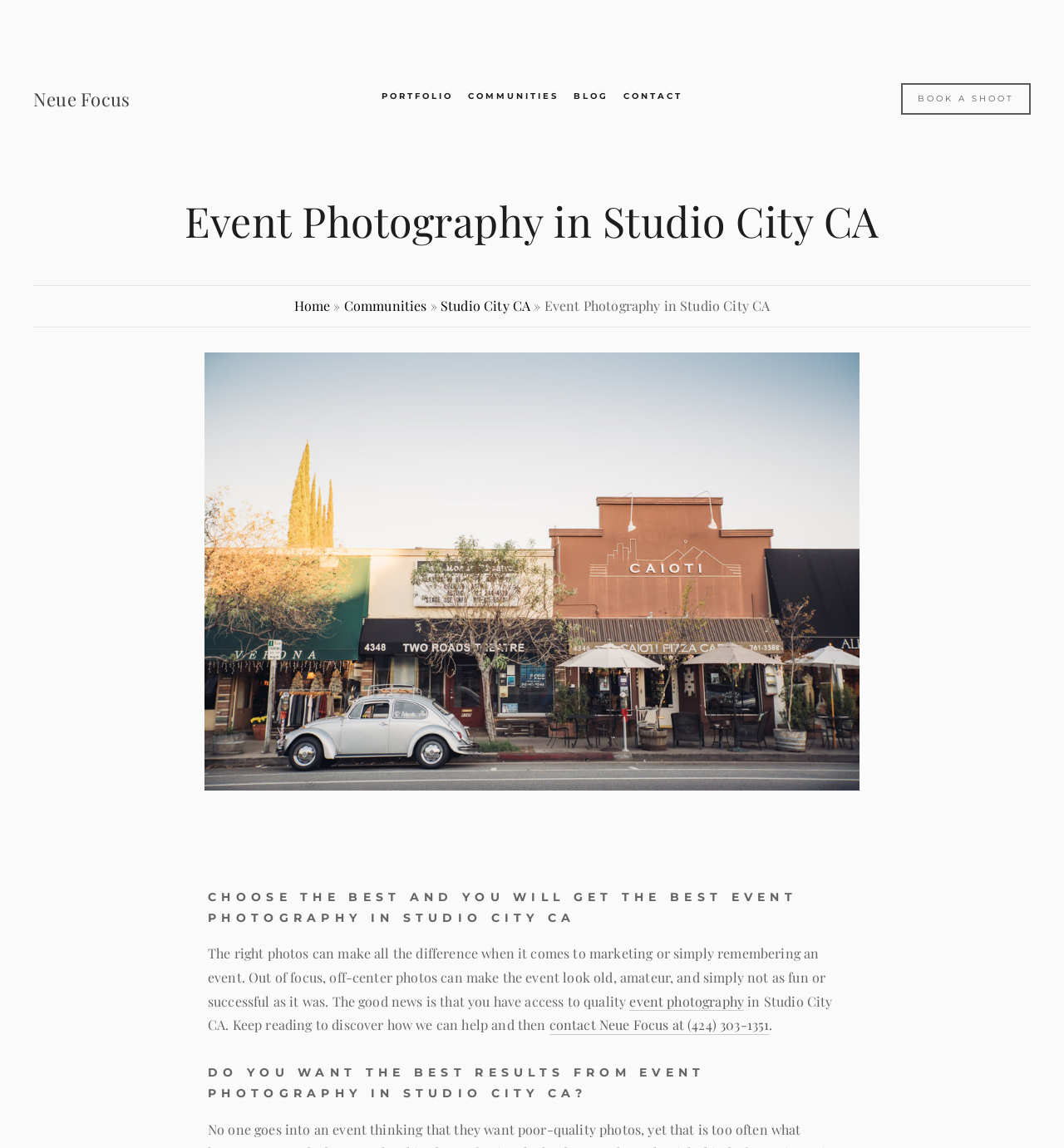Answer the following query with a single word or phrase:
What is the location of the photography service?

Studio City CA